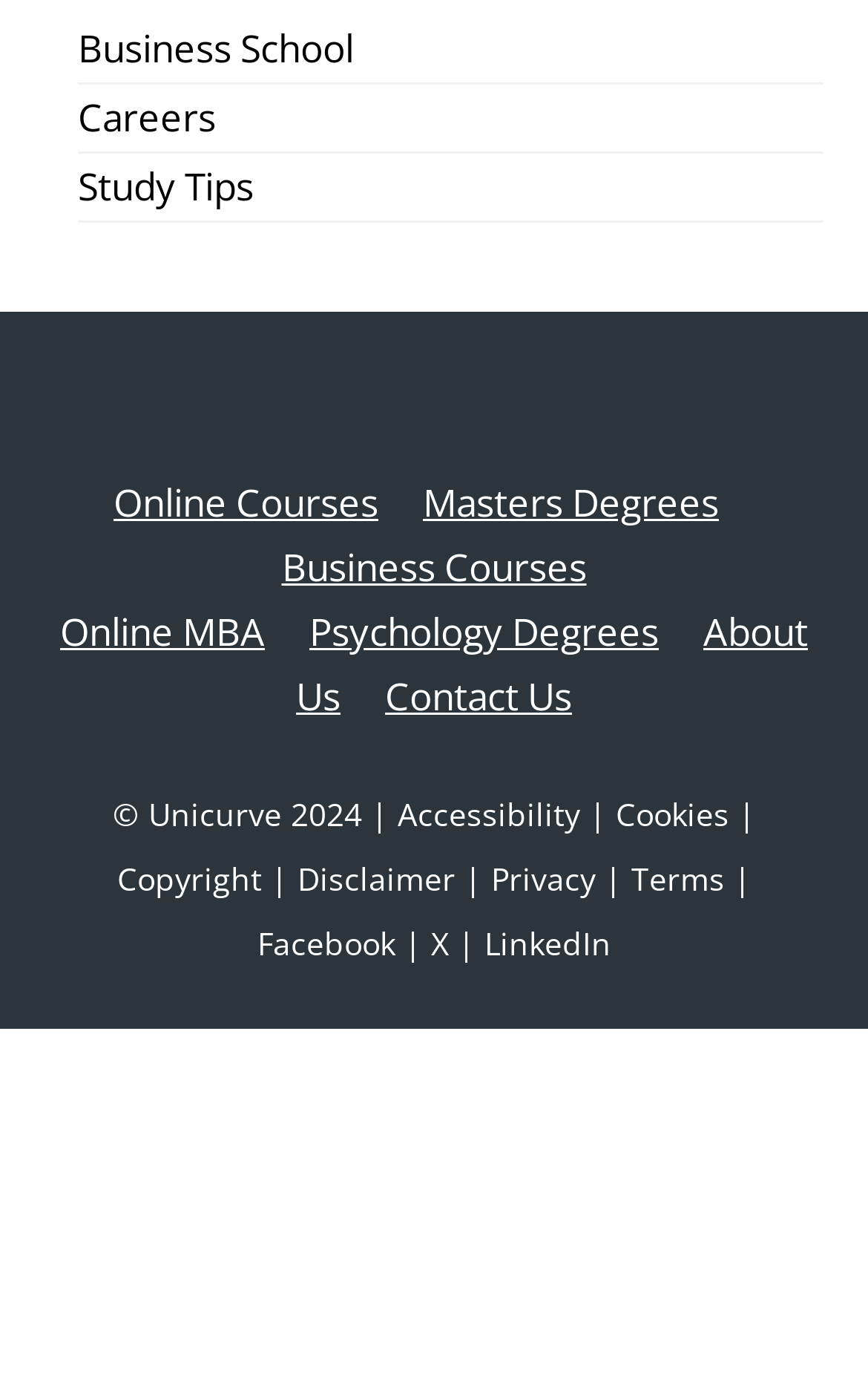Please identify the bounding box coordinates of the region to click in order to complete the task: "explore uncategorized". The coordinates must be four float numbers between 0 and 1, specified as [left, top, right, bottom].

None